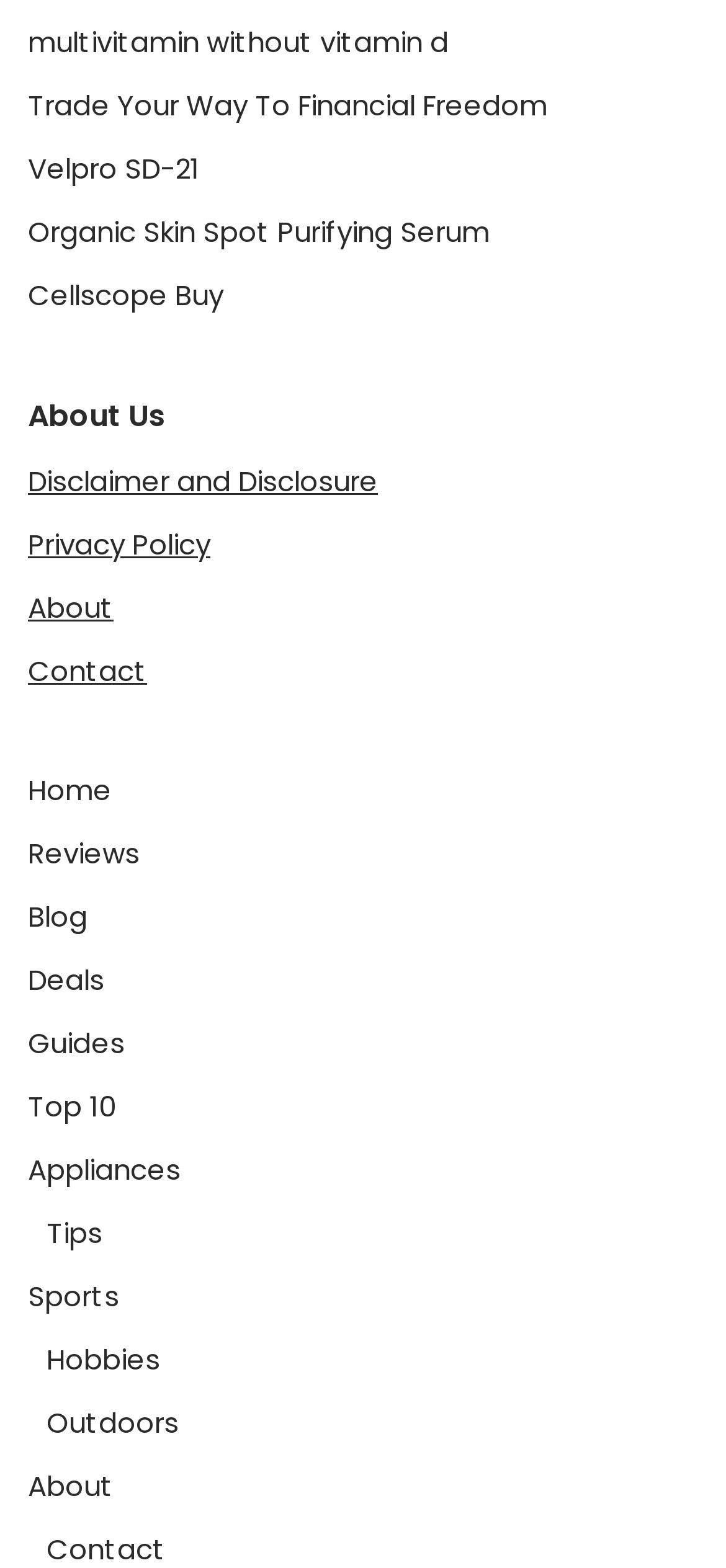Respond to the question below with a single word or phrase:
What is the first link on the webpage?

Multivitamin without vitamin d